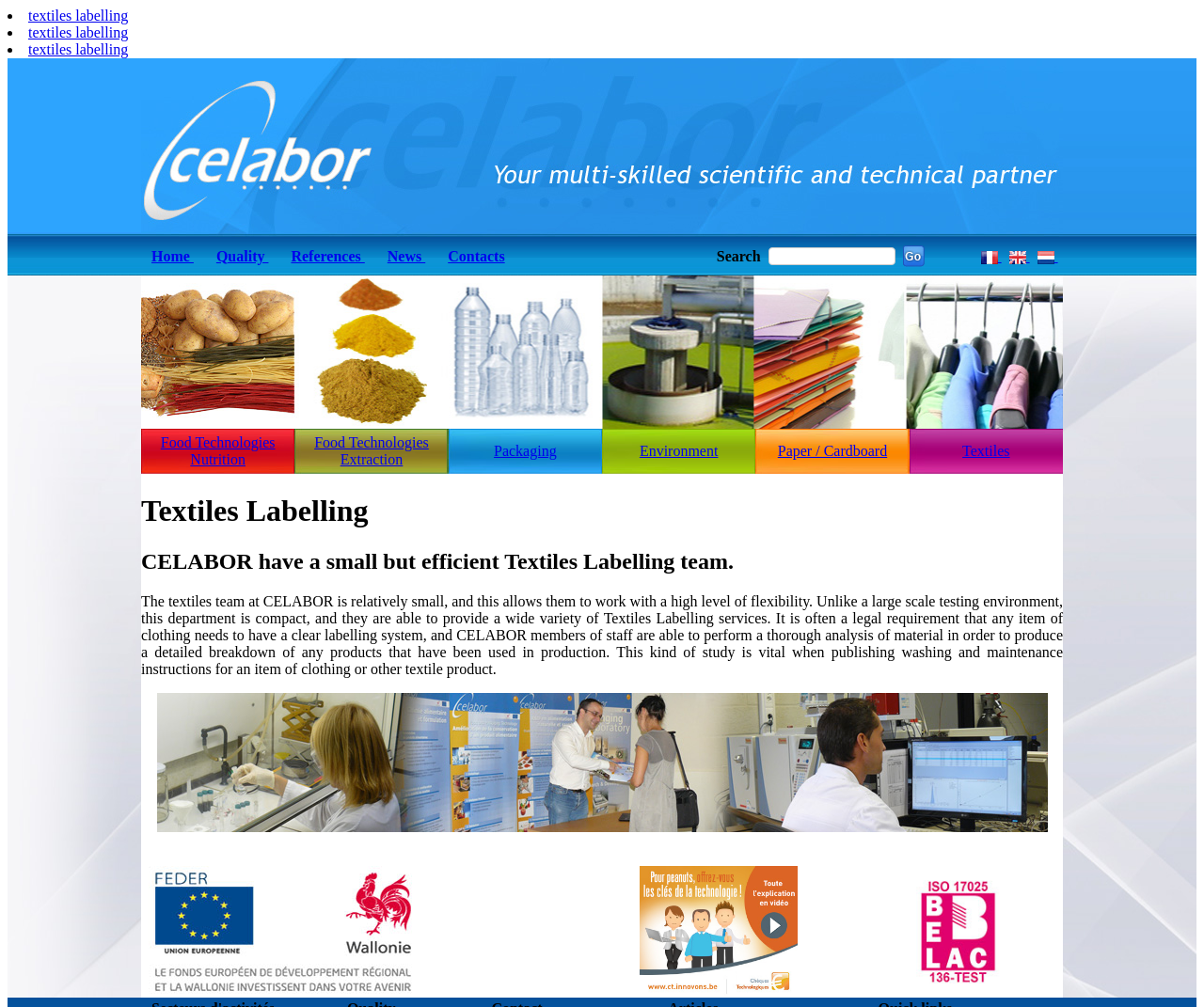Show the bounding box coordinates of the element that should be clicked to complete the task: "click the GO button".

[0.75, 0.244, 0.768, 0.265]